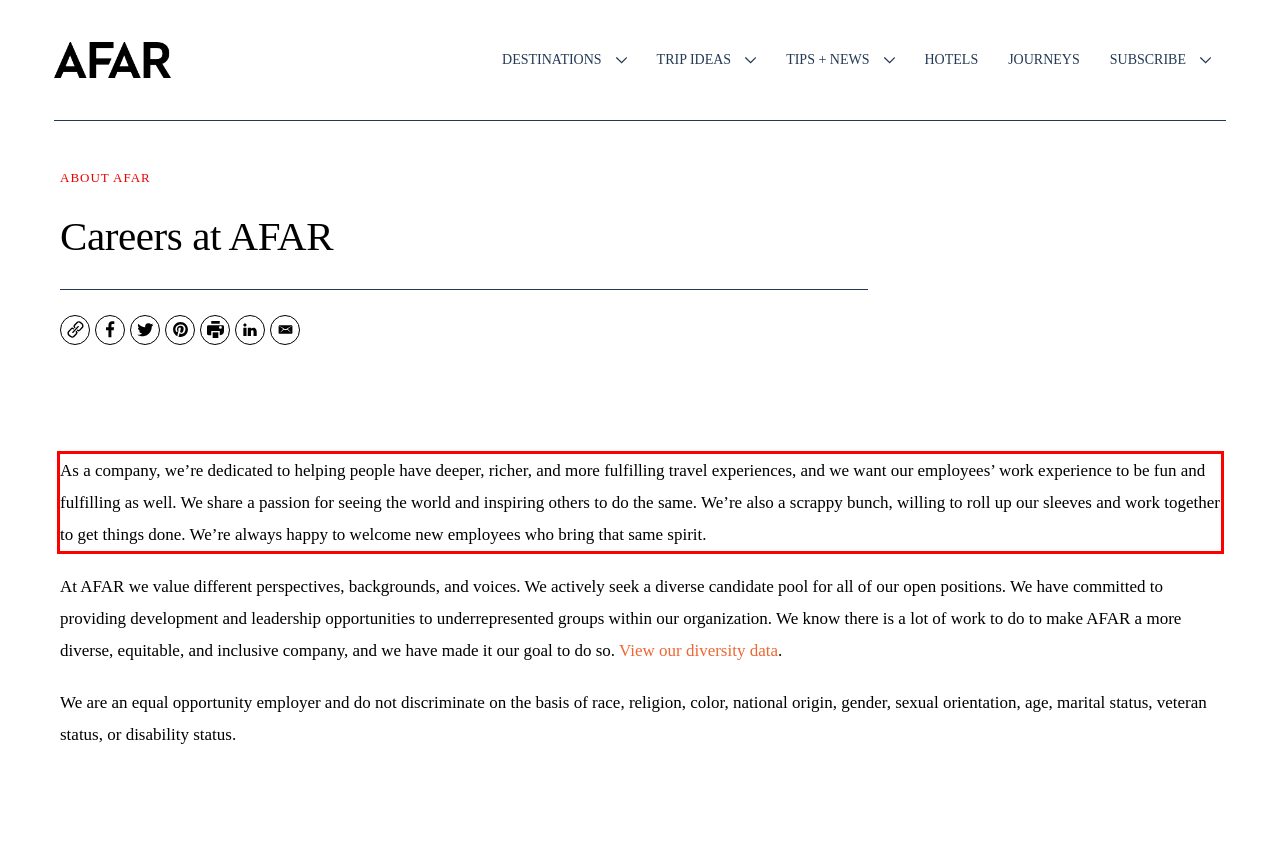Given a webpage screenshot with a red bounding box, perform OCR to read and deliver the text enclosed by the red bounding box.

As a company, we’re dedicated to helping people have deeper, richer, and more fulfilling travel experiences, and we want our employees’ work experience to be fun and fulfilling as well. We share a passion for seeing the world and inspiring others to do the same. We’re also a scrappy bunch, willing to roll up our sleeves and work together to get things done. We’re always happy to welcome new employees who bring that same spirit.